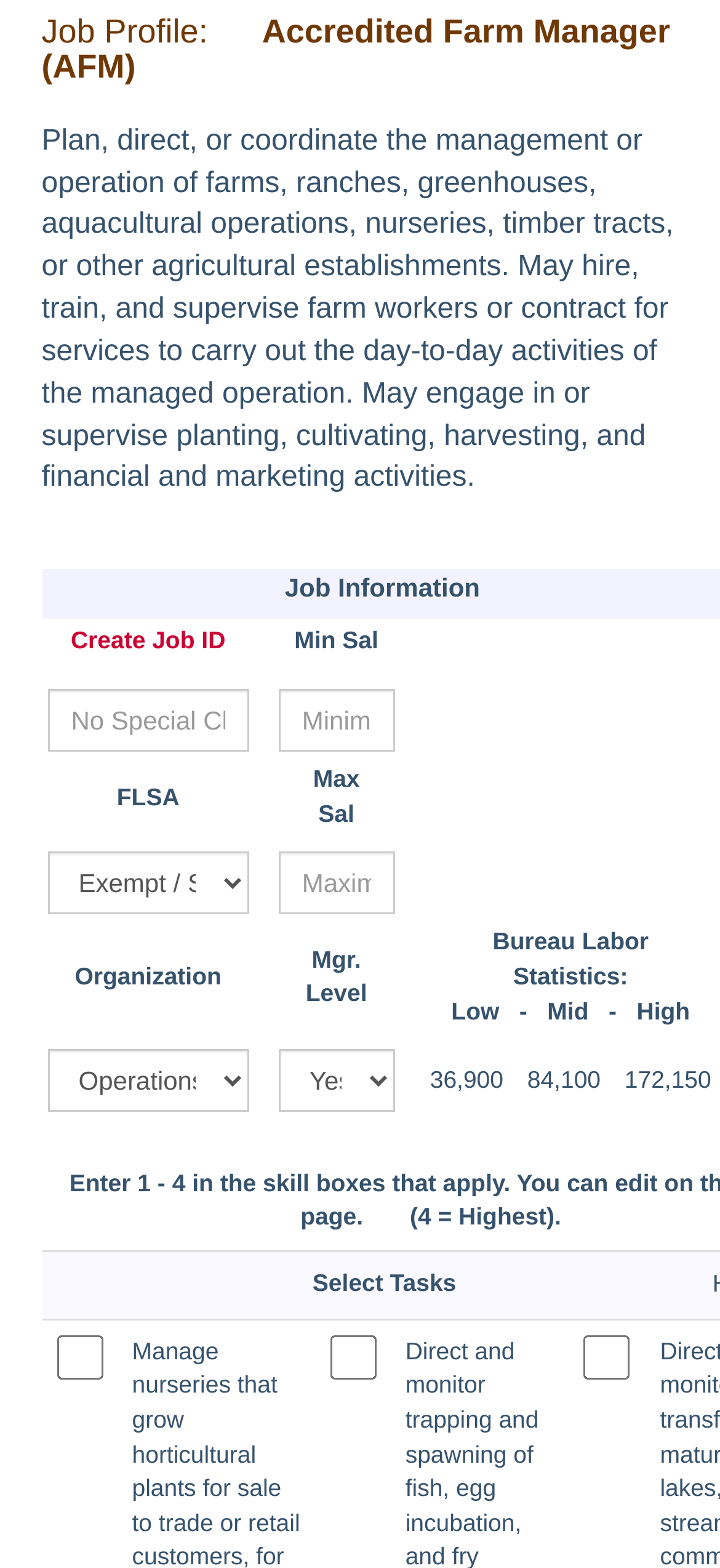Identify the bounding box coordinates necessary to click and complete the given instruction: "Select Operations".

[0.065, 0.669, 0.346, 0.709]